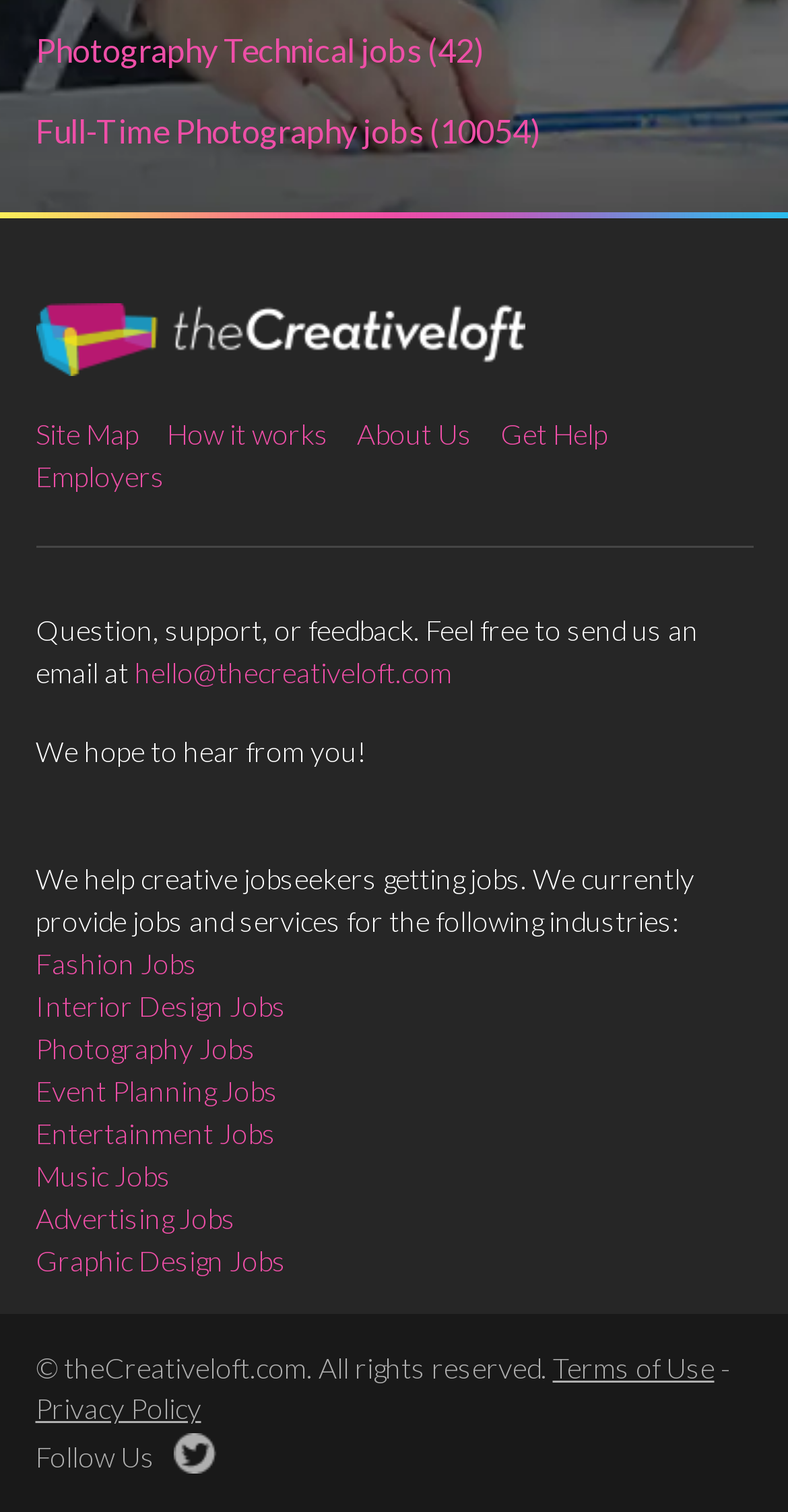Please identify the coordinates of the bounding box for the clickable region that will accomplish this instruction: "View the site map".

[0.045, 0.276, 0.176, 0.299]